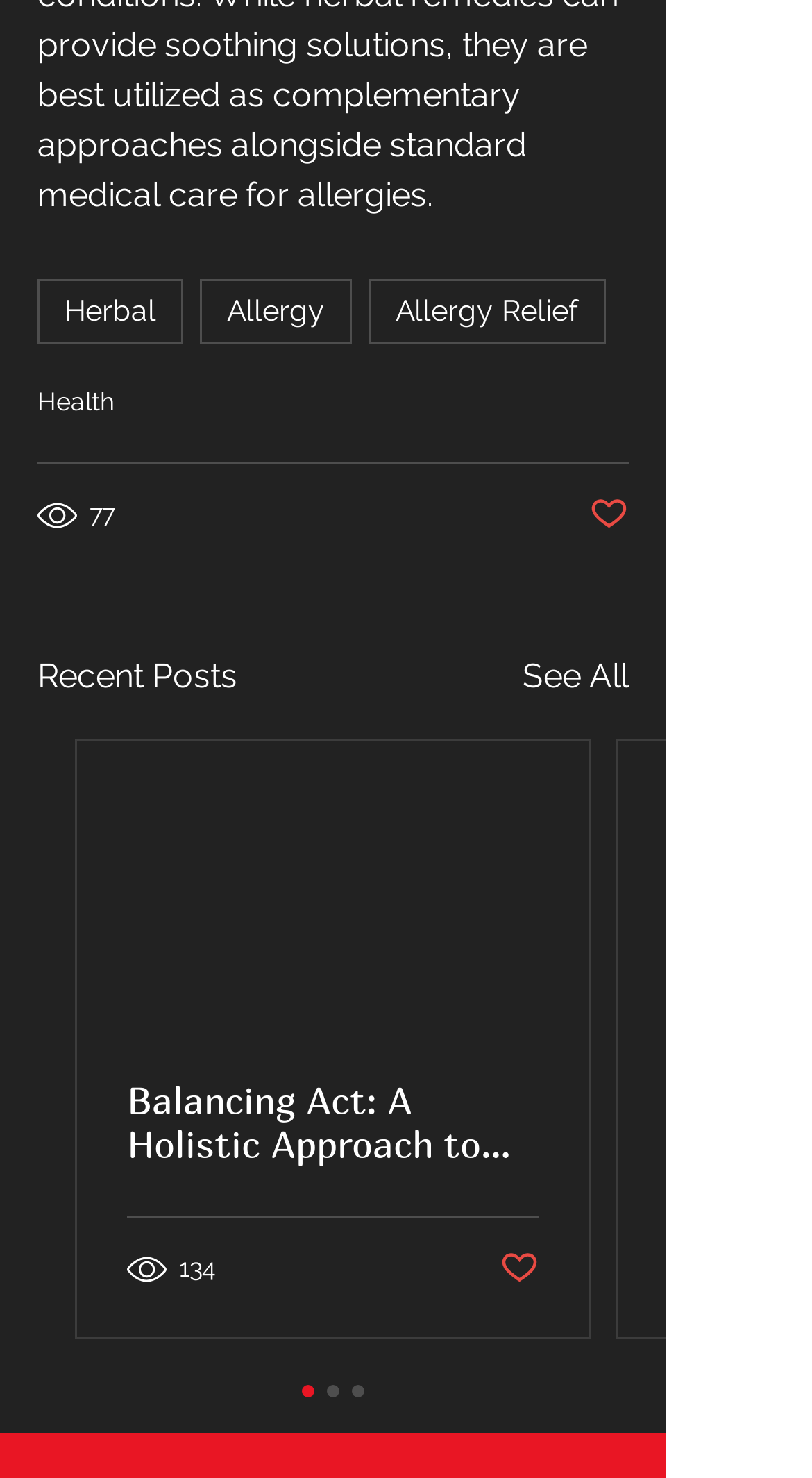Determine the bounding box coordinates for the UI element with the following description: "Post not marked as liked". The coordinates should be four float numbers between 0 and 1, represented as [left, top, right, bottom].

[0.615, 0.844, 0.664, 0.873]